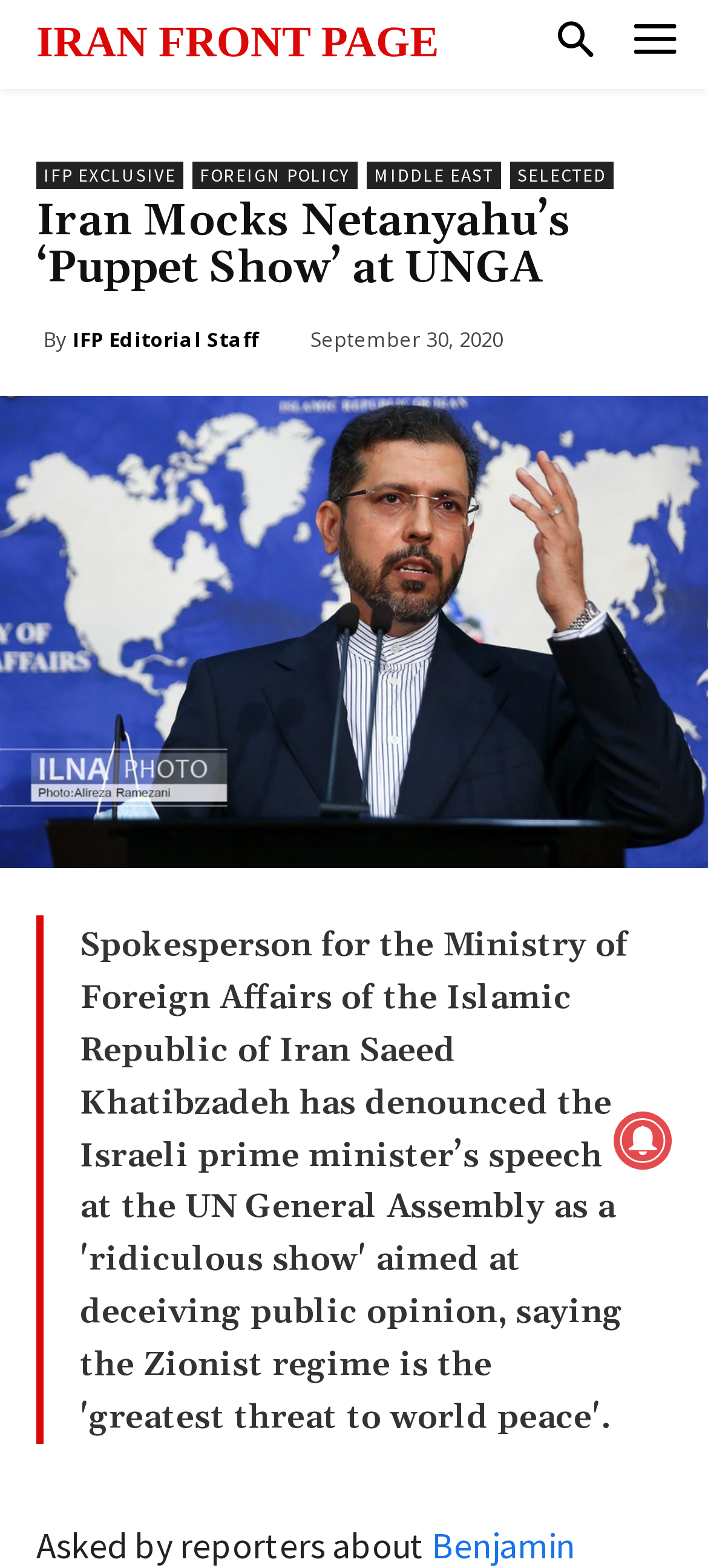Provide the bounding box coordinates of the HTML element described by the text: "Selected". The coordinates should be in the format [left, top, right, bottom] with values between 0 and 1.

[0.721, 0.103, 0.867, 0.12]